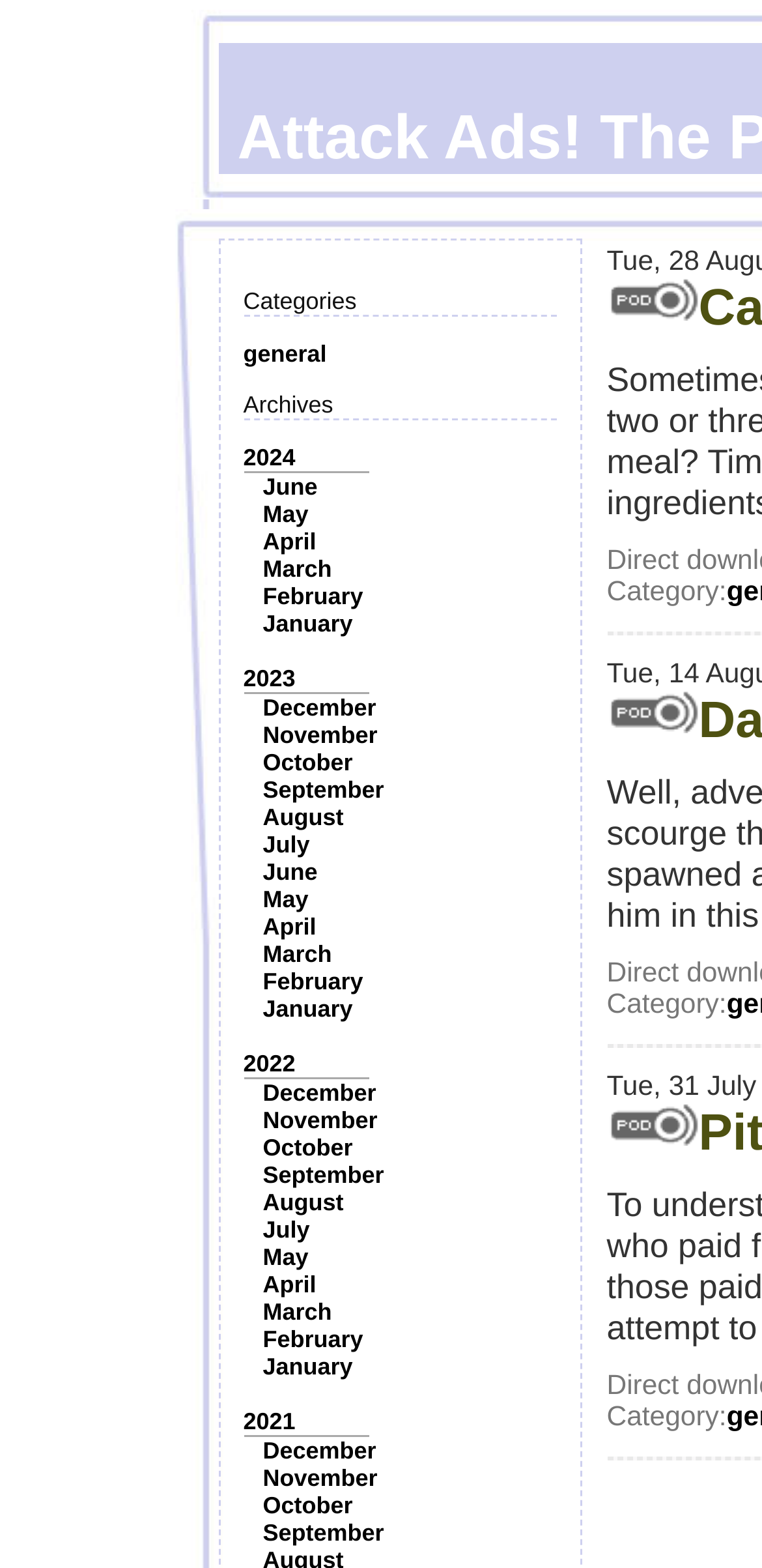Please identify the bounding box coordinates of the clickable element to fulfill the following instruction: "click on Alternative Dispute Resolution". The coordinates should be four float numbers between 0 and 1, i.e., [left, top, right, bottom].

None